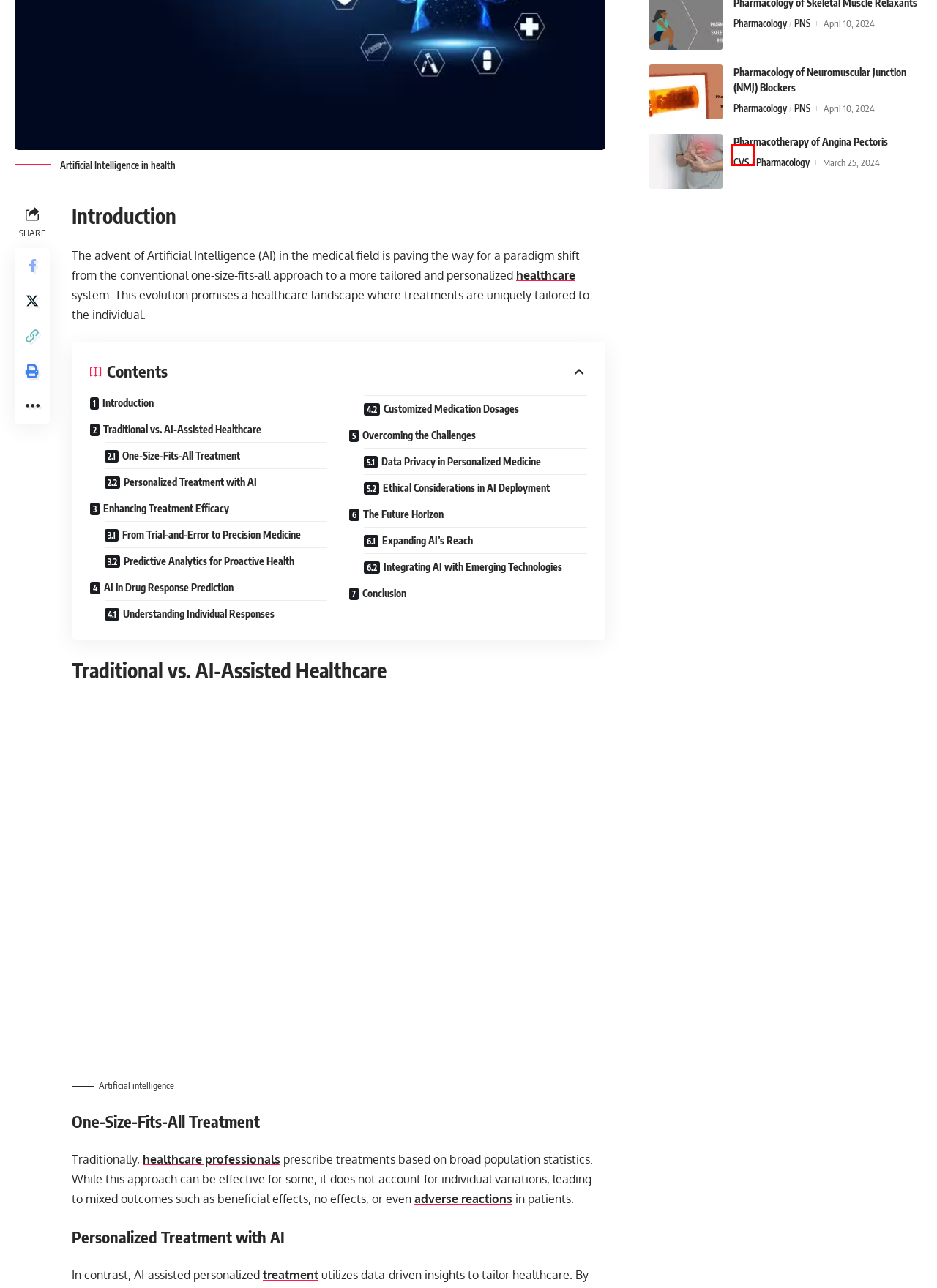You are presented with a screenshot of a webpage containing a red bounding box around an element. Determine which webpage description best describes the new webpage after clicking on the highlighted element. Here are the candidates:
A. PNS | Pharmacology Mentor
B. Anti-manic drugs: Lithium and others | Pharmacology Mentor
C. Chapters and Topics in General Pharmacology | Pharmacology Mentor
D. Pharmacotherapy of Angina Pectoris | Pharmacology Mentor
E. An Overview of Essential Medicines | Pharmacology Mentor
F. Drugs Used for Dyslipidemias | Pharmacology Mentor
G. CVS | Pharmacology Mentor
H. Pharmacology of Neuromuscular Junction (NMJ) Blockers | Pharmacology Mentor

G